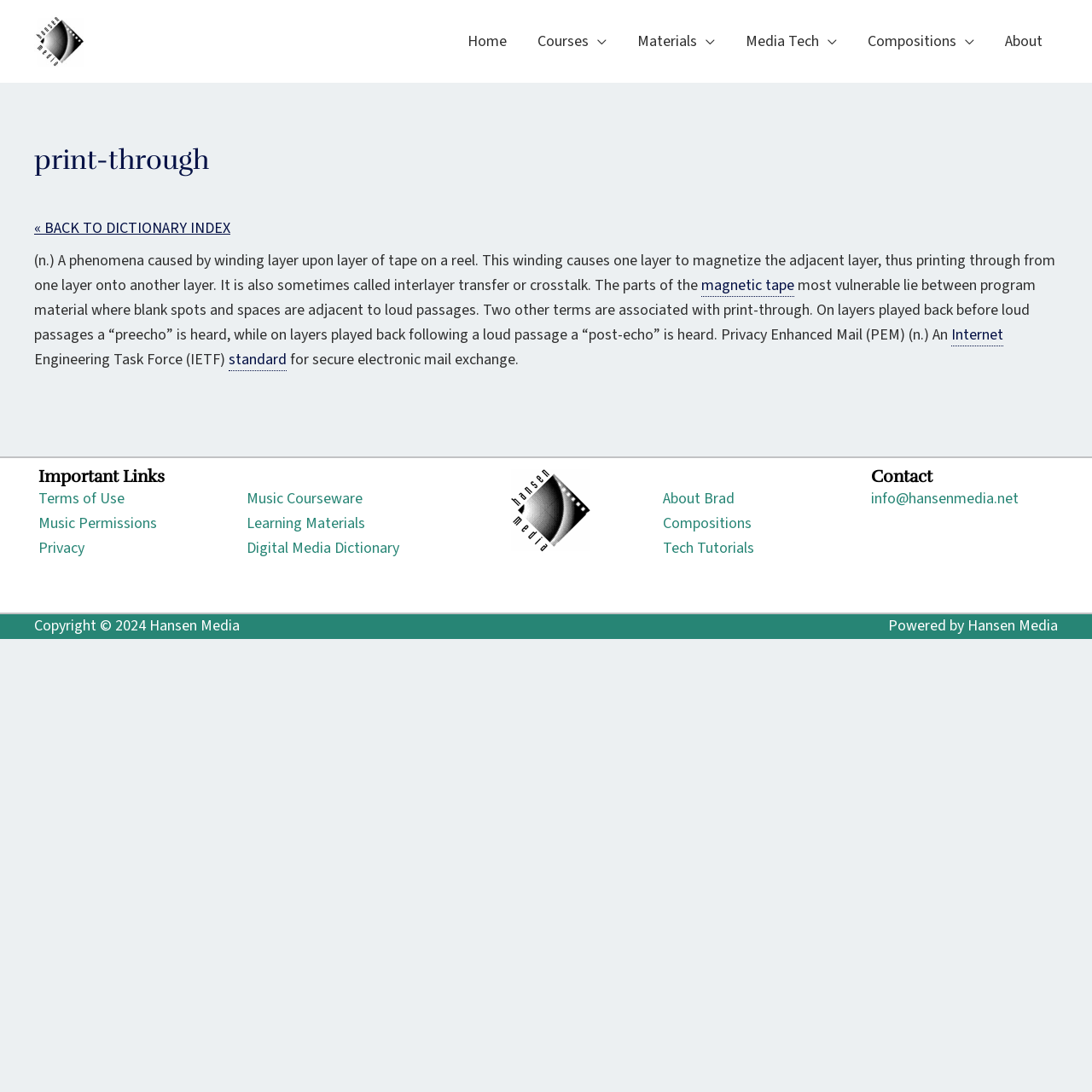Elaborate on the information and visuals displayed on the webpage.

The webpage is titled "print-through – Hansen Media" and has a navigation menu at the top with 7 links: "Home", "Courses Menu Toggle", "Materials Menu Toggle", "Media Tech Menu Toggle", "Compositions Menu Toggle", and "About". Each menu toggle has an application icon next to it.

Below the navigation menu, there is a main content area with an article that has a header "print-through" and a link to go back to the dictionary index. The article describes the term "print-through" and its relation to magnetic tape, with links to related terms "magnetic tape", "Internet", and "standard".

On the bottom left of the page, there is a section titled "Important Links" with 3 links: "Terms of Use", "Music Permissions", and "Privacy". Next to it, there are three columns of links: "Lin" with links to "Music Courseware", "Learning Materials", and "Digital Media Dictionary"; "About" with links to "About Brad", "Compositions", and "Tech Tutorials"; and "Contact" with a link to "info@hansenmedia.net".

At the very bottom of the page, there are two lines of text: "Copyright © 2024 Hansen Media" and "Powered by Hansen Media".